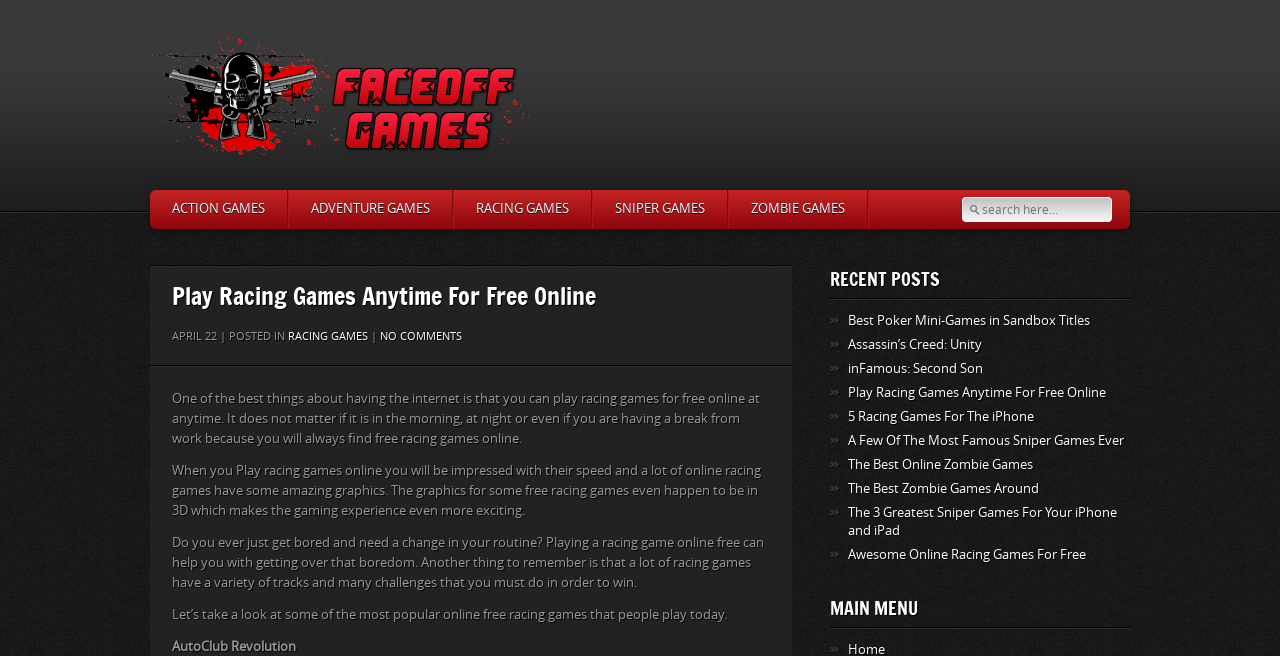Identify the bounding box coordinates of the part that should be clicked to carry out this instruction: "Play racing games online for free".

[0.354, 0.29, 0.462, 0.349]